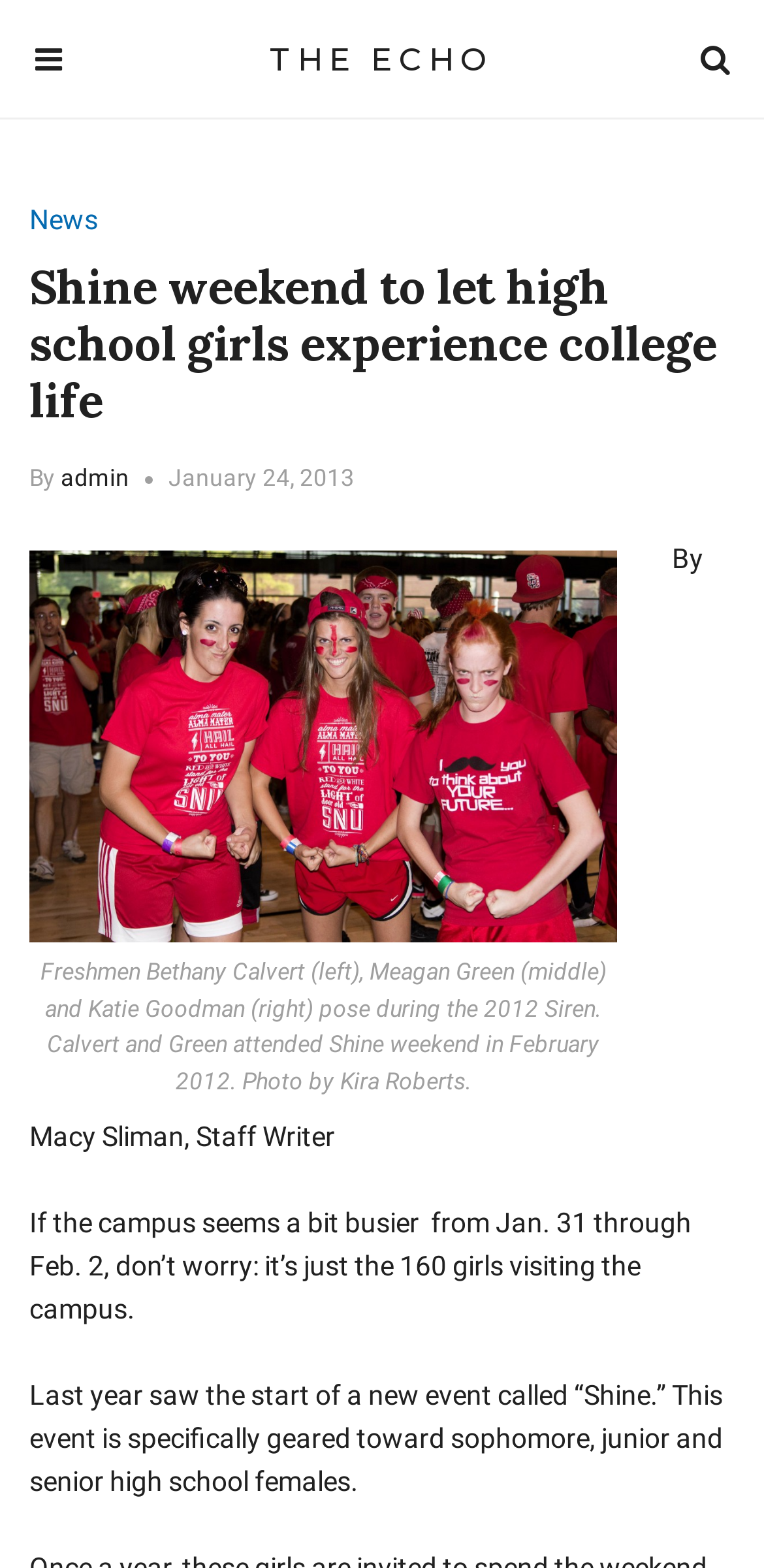Provide a short answer to the following question with just one word or phrase: What is the name of the staff writer?

Macy Sliman